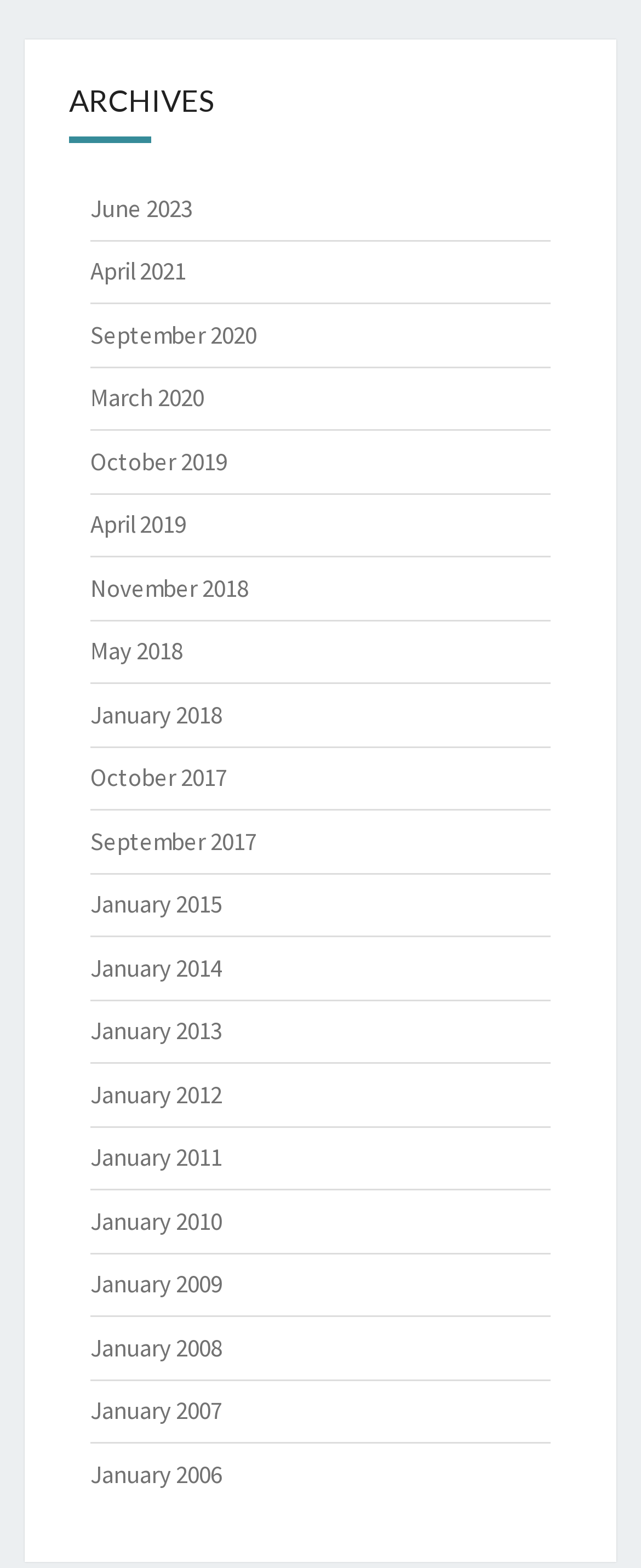Provide your answer in a single word or phrase: 
How many years are available in the archives?

17